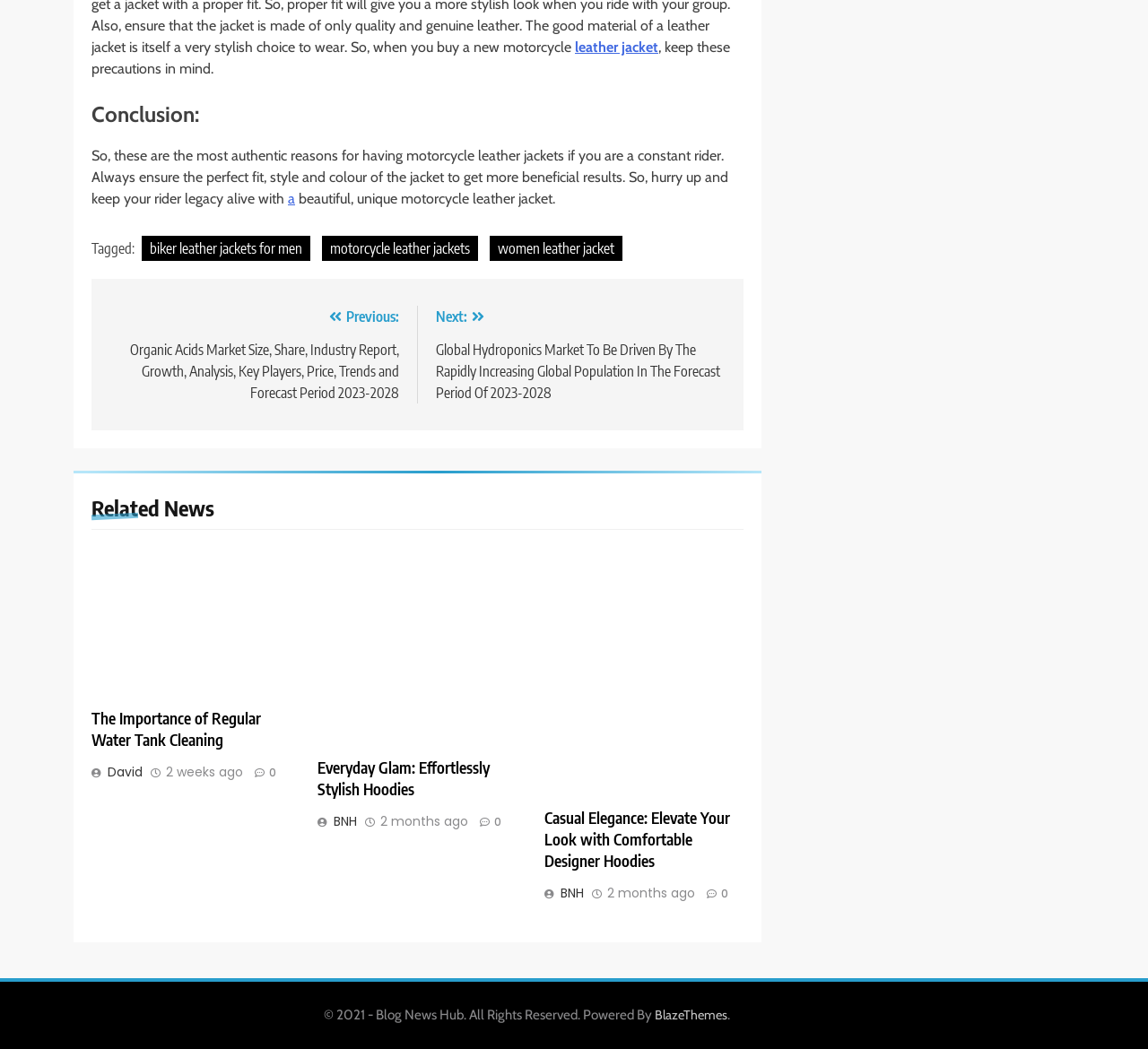Please specify the bounding box coordinates of the element that should be clicked to execute the given instruction: 'Check 'Casual Elegance: Elevate Your Look with Comfortable Designer Hoodies''. Ensure the coordinates are four float numbers between 0 and 1, expressed as [left, top, right, bottom].

[0.474, 0.77, 0.648, 0.831]